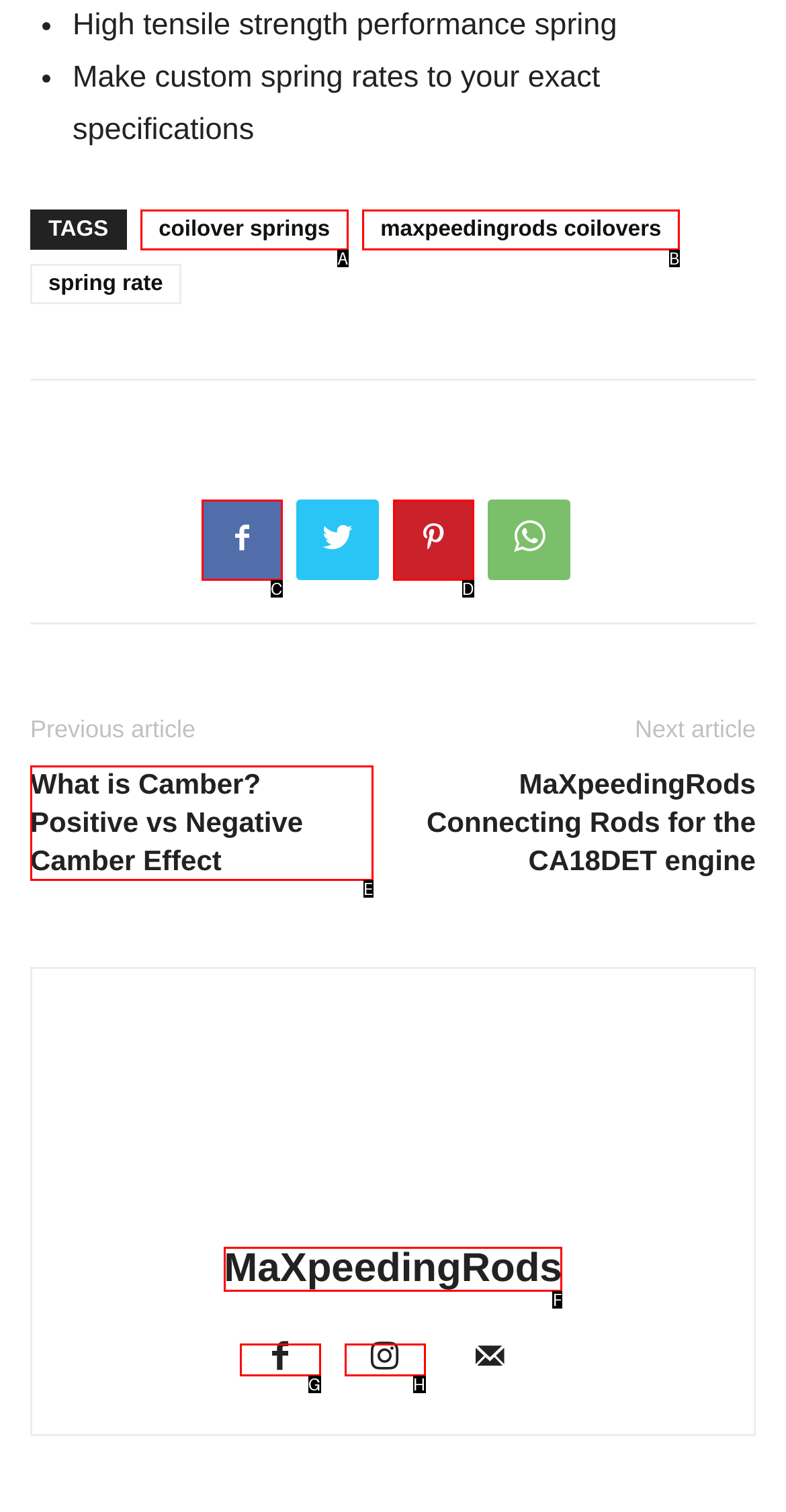Identify the letter that best matches this UI element description: coilover springs
Answer with the letter from the given options.

A